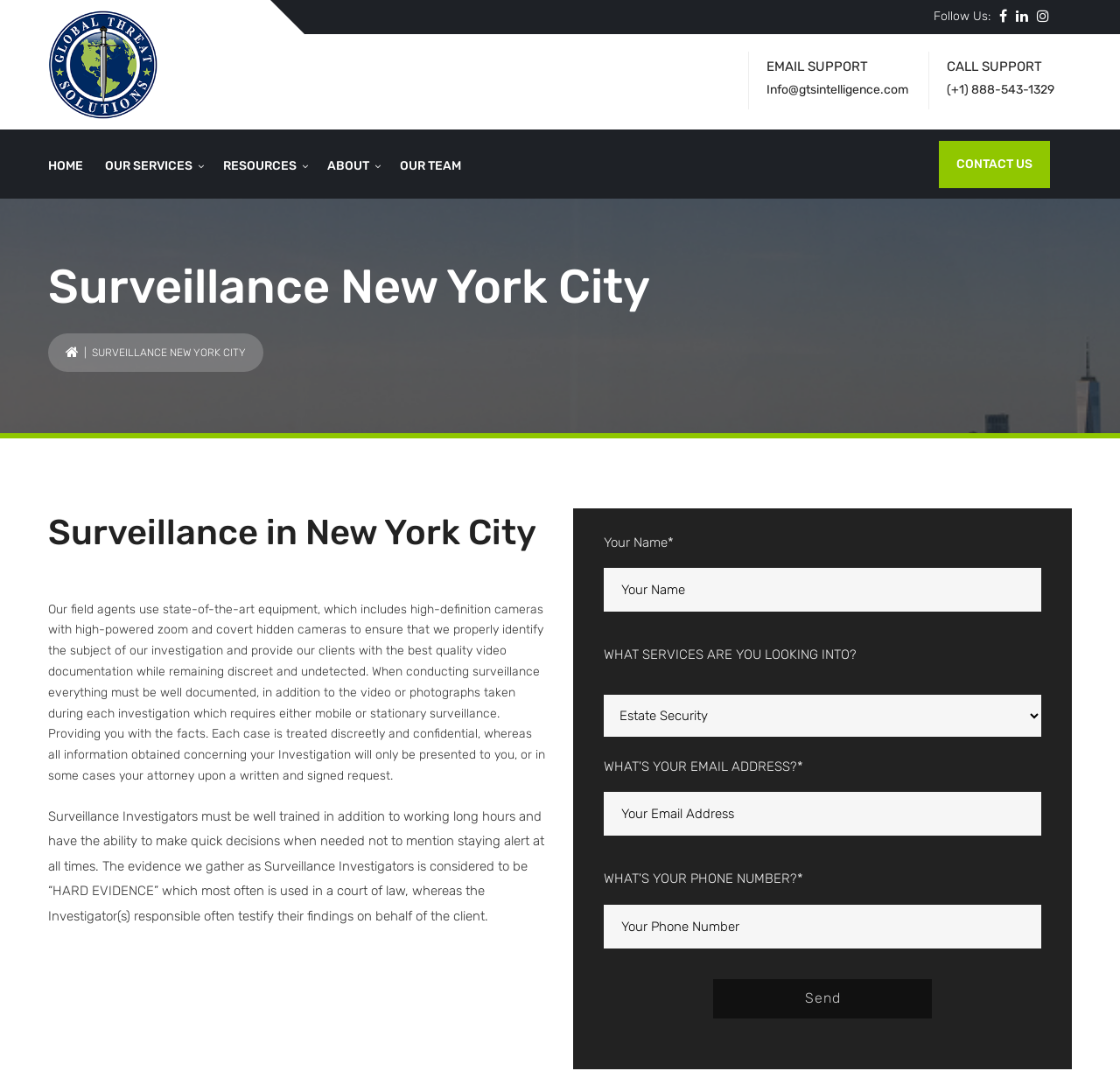Please find and give the text of the main heading on the webpage.

Surveillance New York City